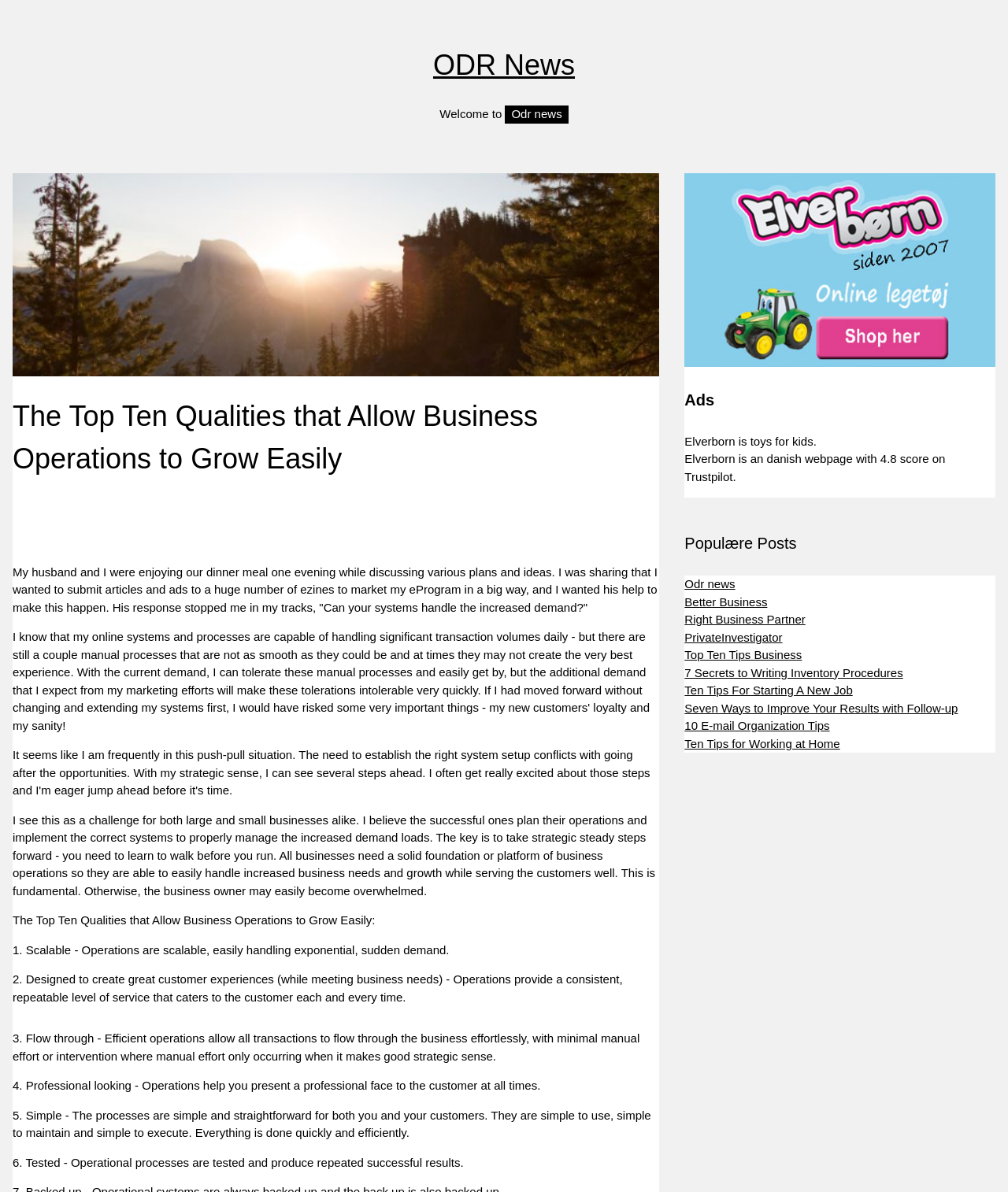Locate the bounding box coordinates of the clickable area needed to fulfill the instruction: "Check out 7 Secrets to Writing Inventory Procedures".

[0.679, 0.559, 0.896, 0.57]